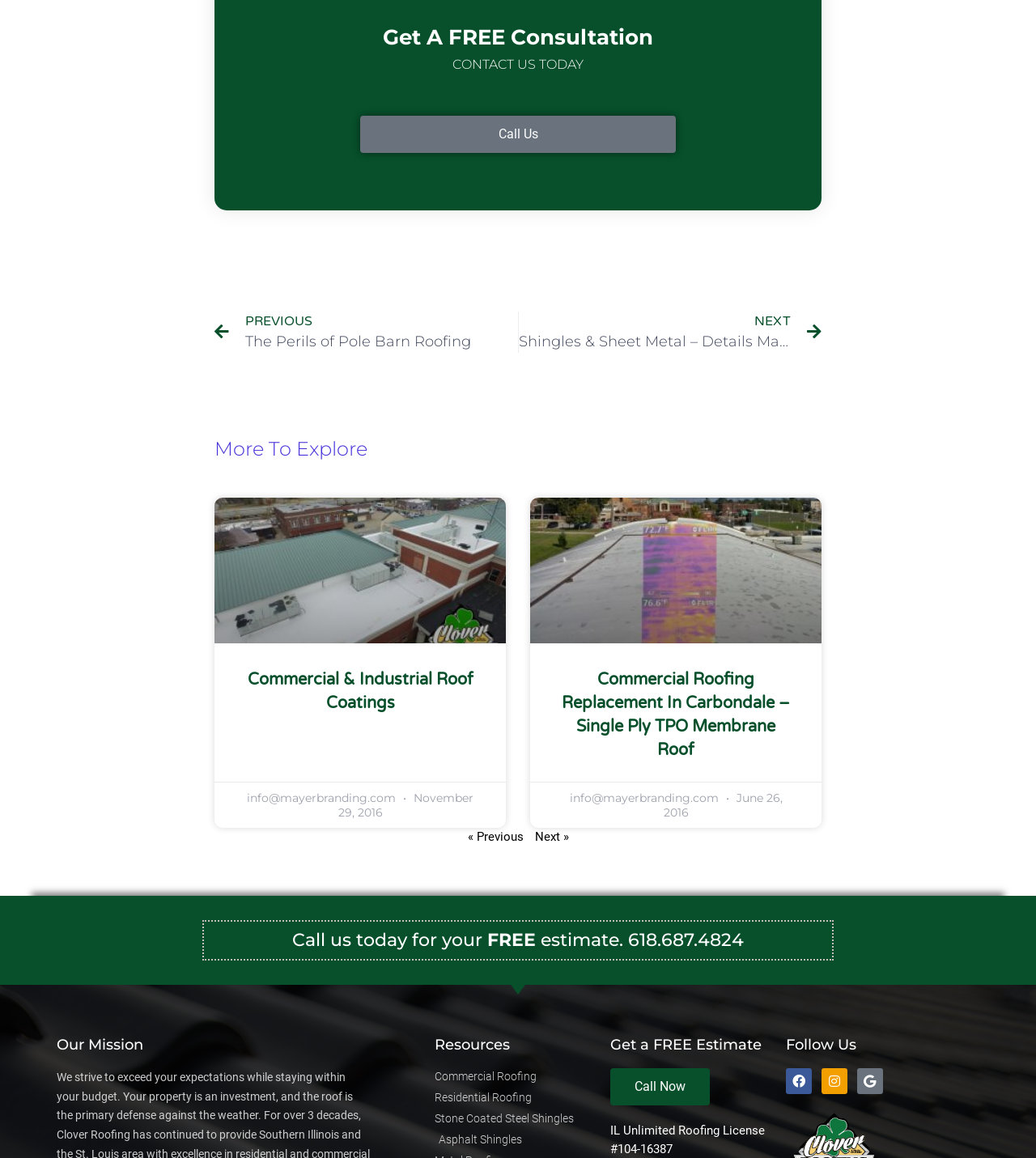Please identify the bounding box coordinates of where to click in order to follow the instruction: "Get a FREE estimate".

[0.589, 0.922, 0.685, 0.954]